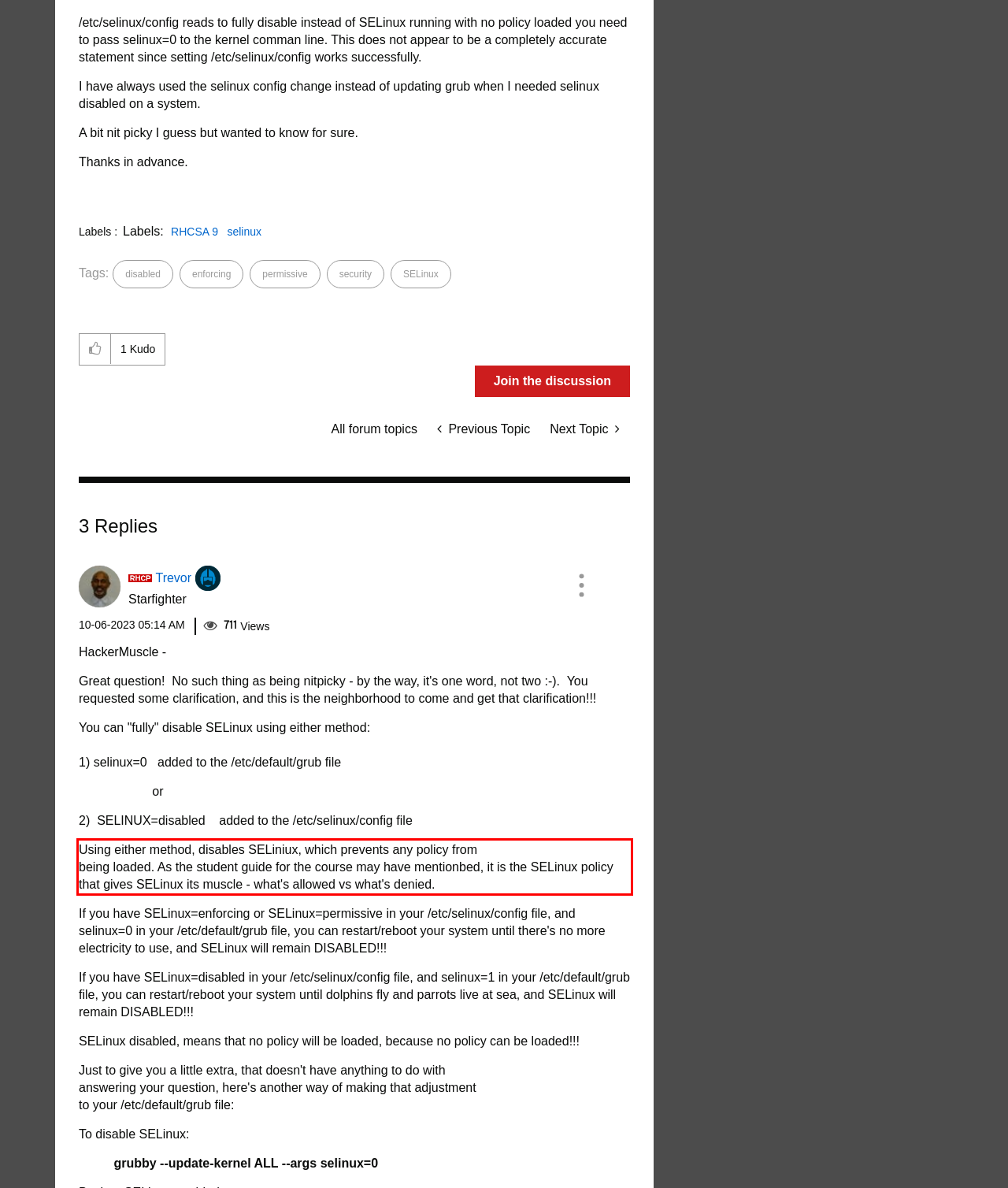You are presented with a screenshot containing a red rectangle. Extract the text found inside this red bounding box.

Using either method, disables SELiniux, which prevents any policy from being loaded. As the student guide for the course may have mentionbed, it is the SELinux policy that gives SELinux its muscle - what's allowed vs what's denied.